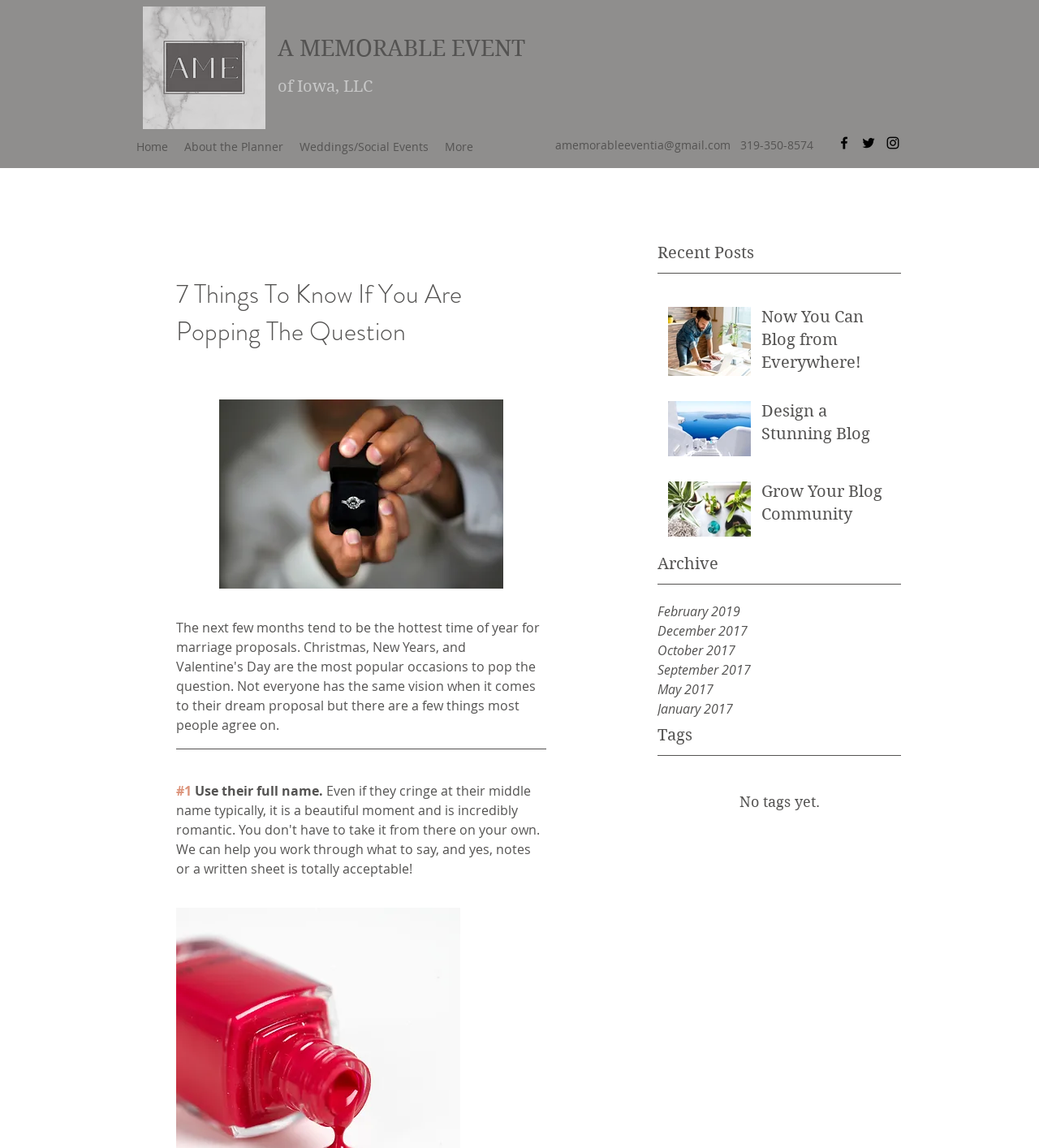Use a single word or phrase to answer the question: What is the first post title?

Now You Can Blog from Everywhere!